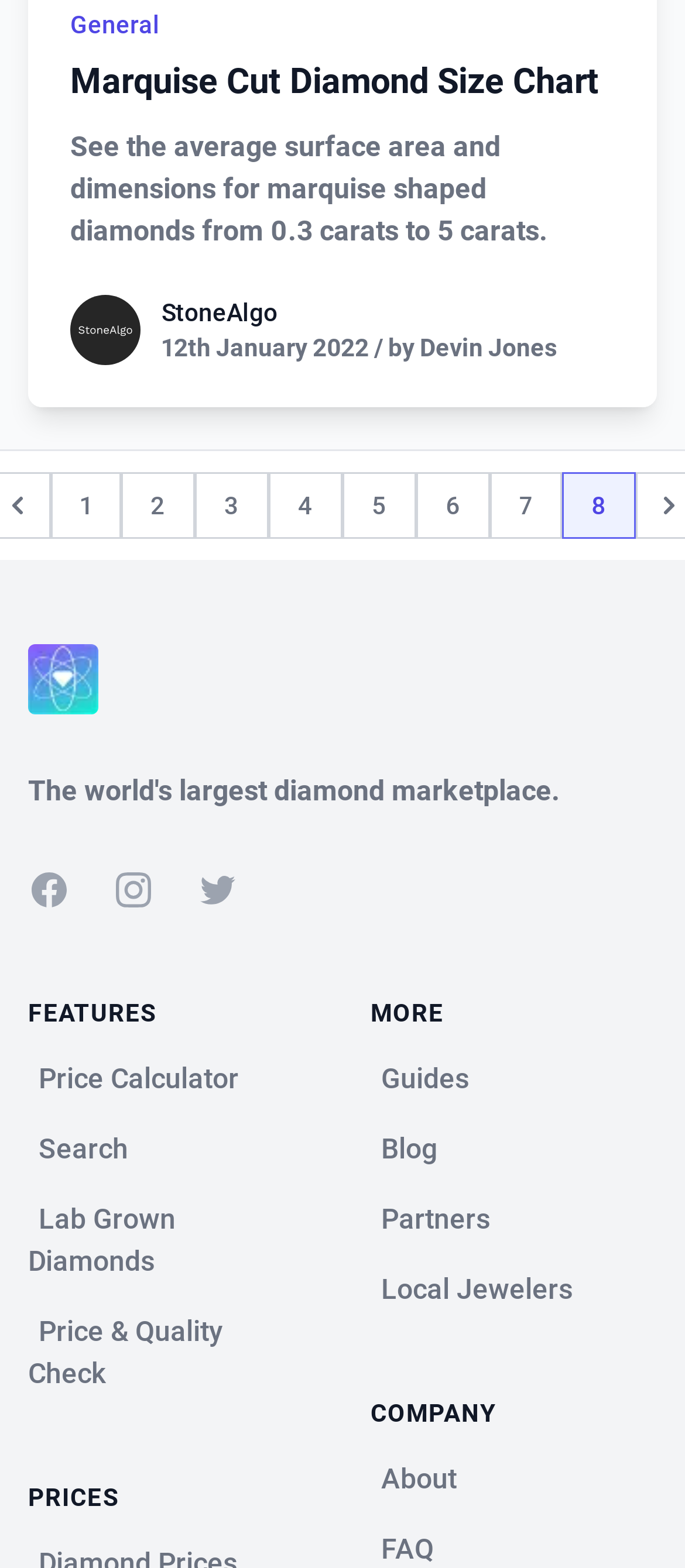What is the shape of diamond mentioned on the webpage?
Make sure to answer the question with a detailed and comprehensive explanation.

I found the link 'Marquise Cut Diamond Size Chart' on the webpage, which suggests that the webpage is related to marquise-shaped diamonds.